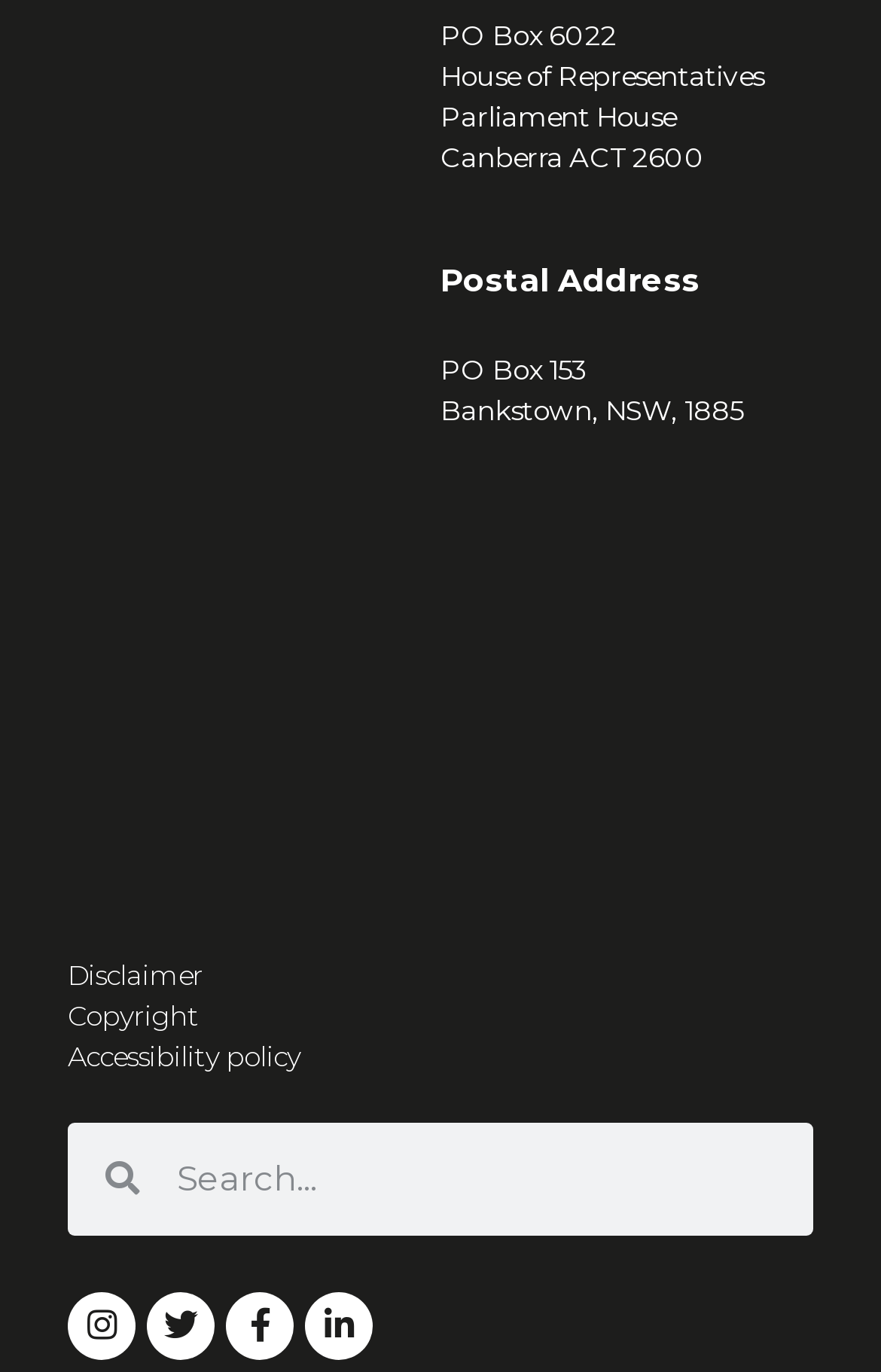Identify the bounding box coordinates of the clickable region required to complete the instruction: "Learn about Azure". The coordinates should be given as four float numbers within the range of 0 and 1, i.e., [left, top, right, bottom].

None